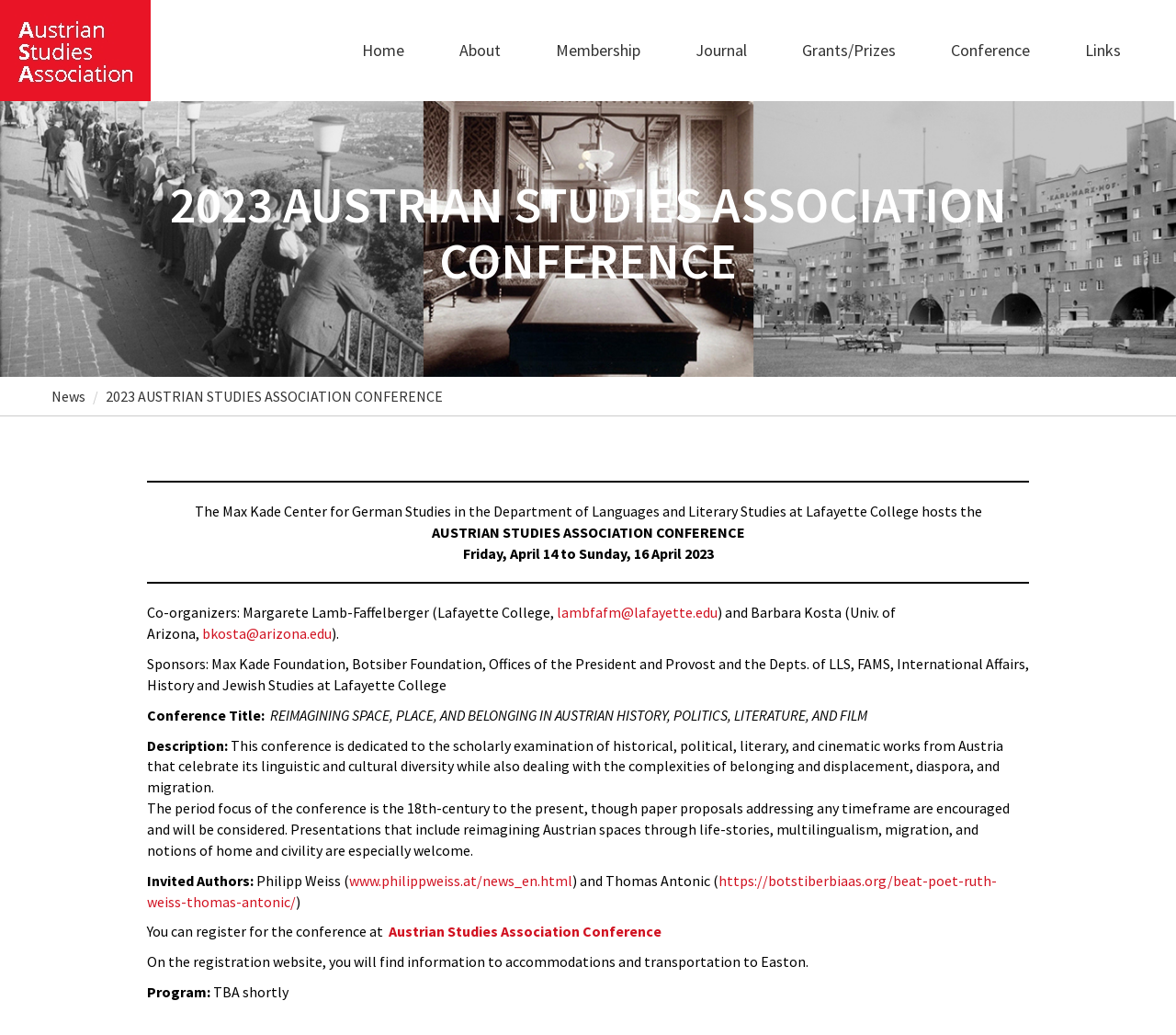Bounding box coordinates should be in the format (top-left x, top-left y, bottom-right x, bottom-right y) and all values should be floating point numbers between 0 and 1. Determine the bounding box coordinate for the UI element described as: Austrian Studies Association Conference

[0.33, 0.891, 0.562, 0.909]